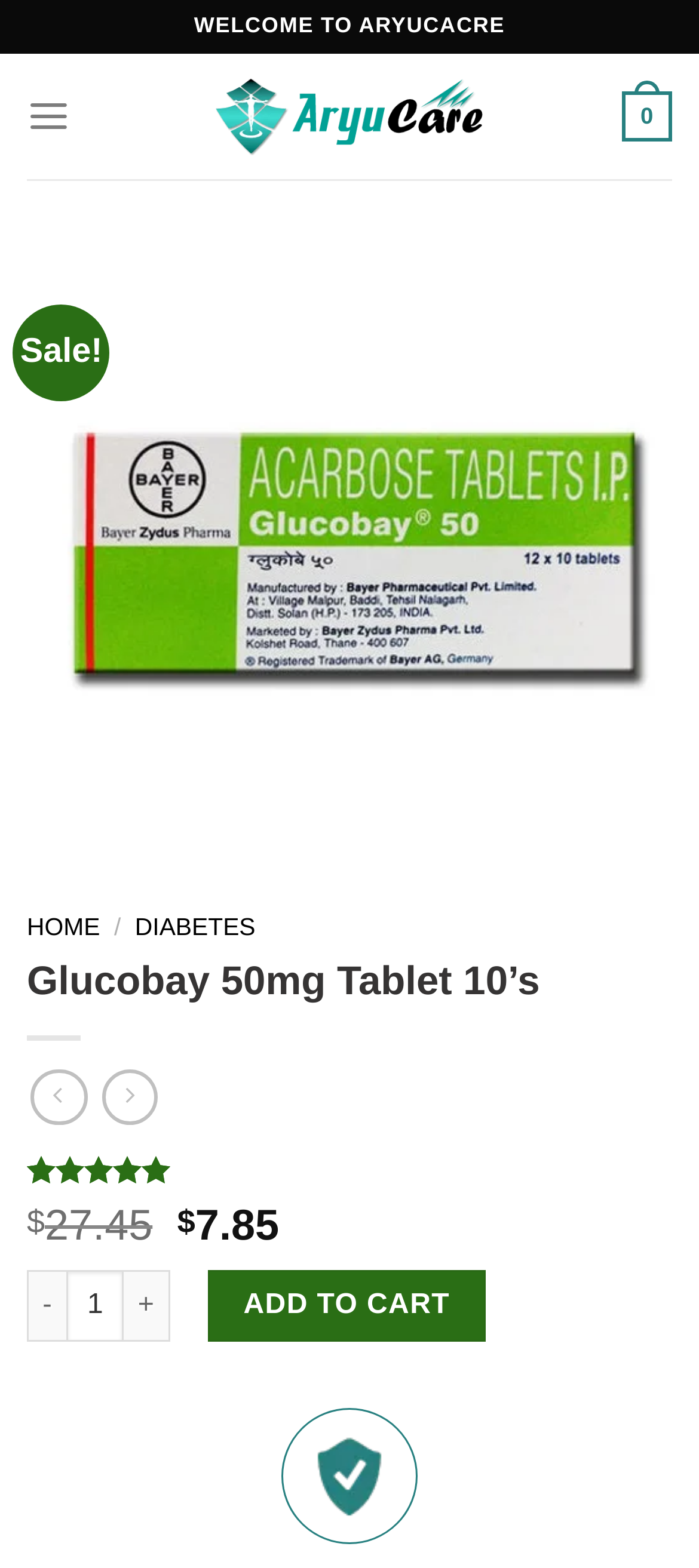Using a single word or phrase, answer the following question: 
What is the original price of Glucobay 50mg Tablet?

$27.45